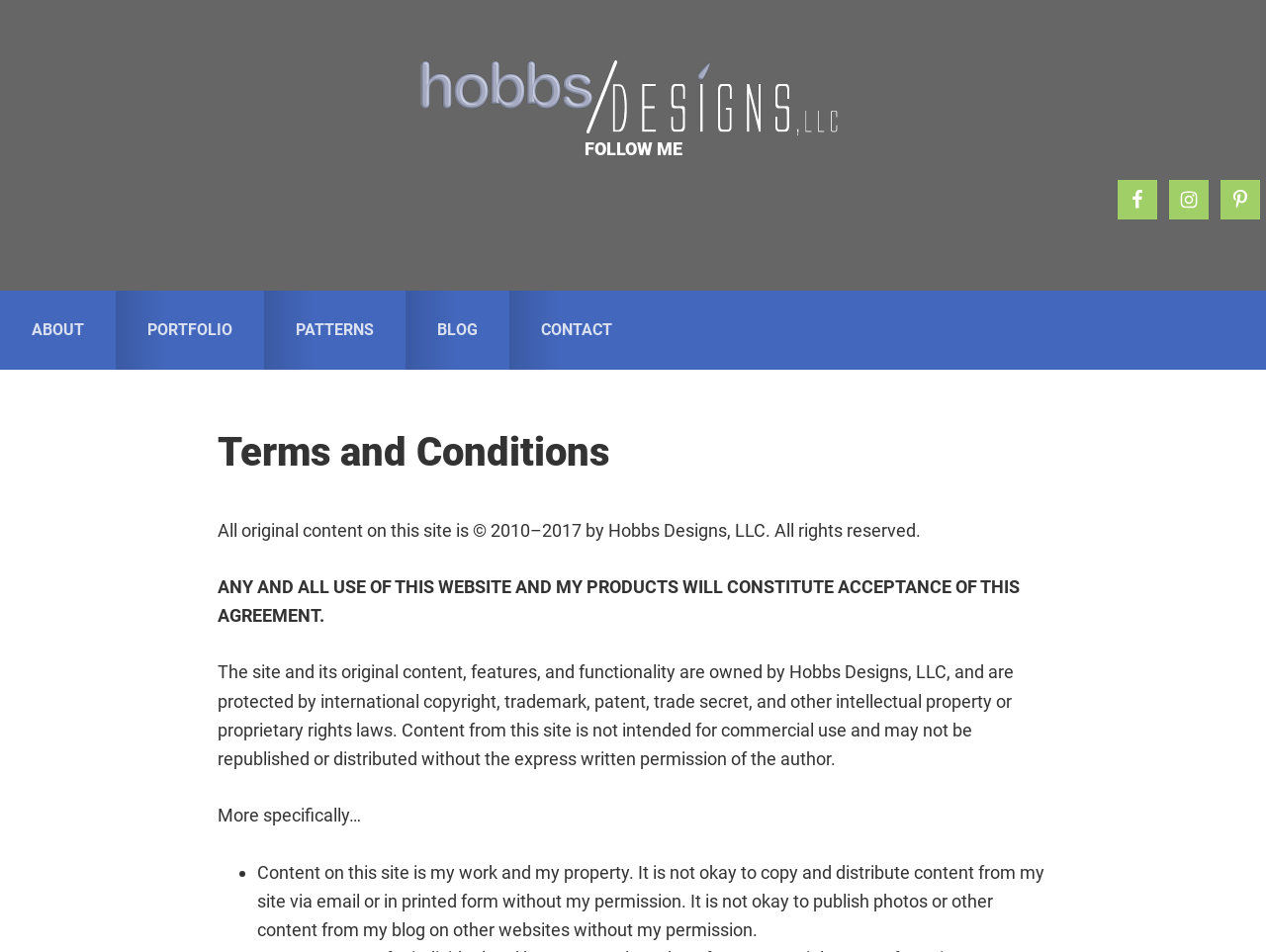What is the name of the website owner?
Kindly offer a comprehensive and detailed response to the question.

The name of the website owner can be found in the copyright statement at the top of the page, which states 'All original content on this site is © 2010–2017 by Hobbs Designs, LLC. All rights reserved.'